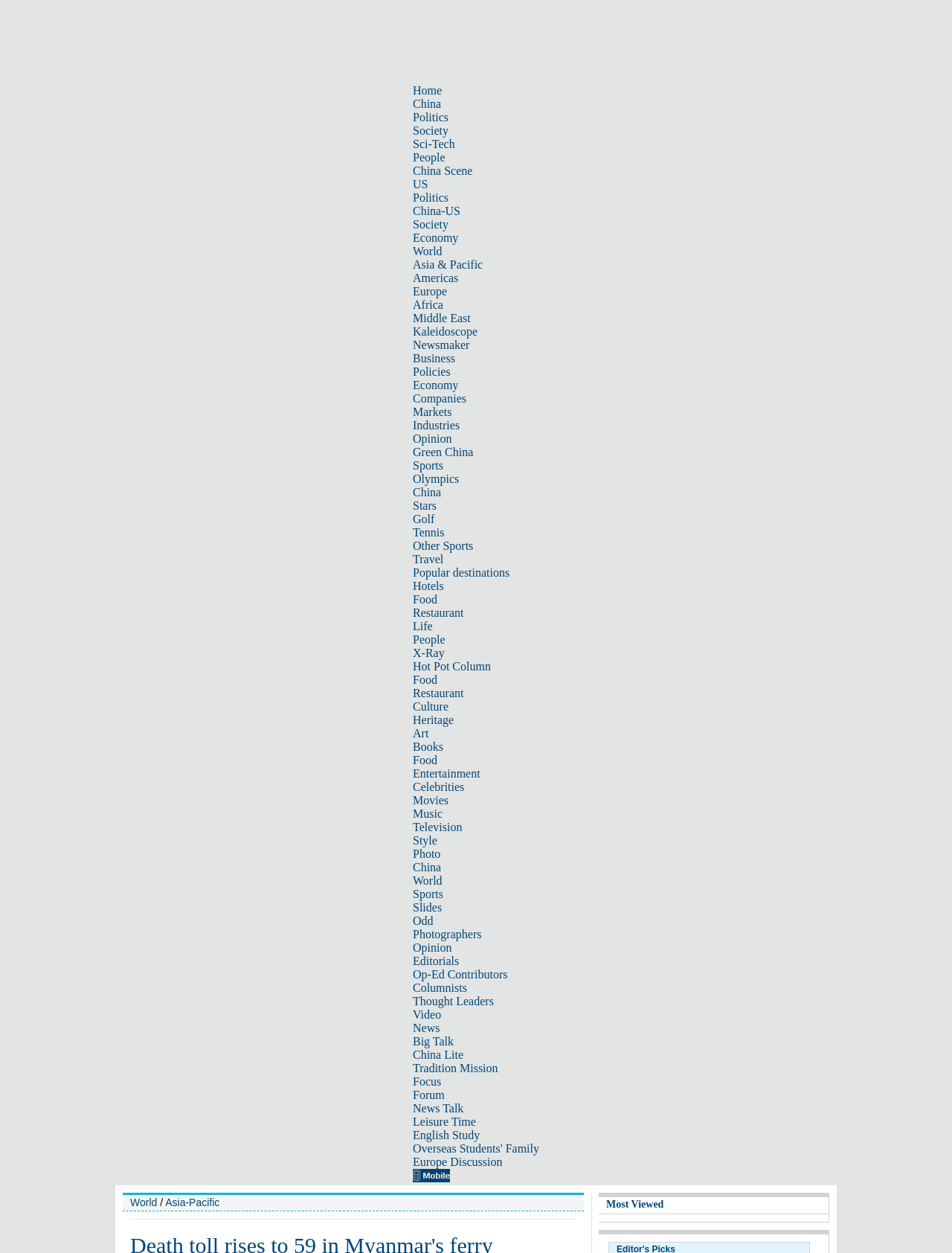Locate the bounding box coordinates of the clickable area needed to fulfill the instruction: "Click on Home".

[0.434, 0.067, 0.464, 0.077]